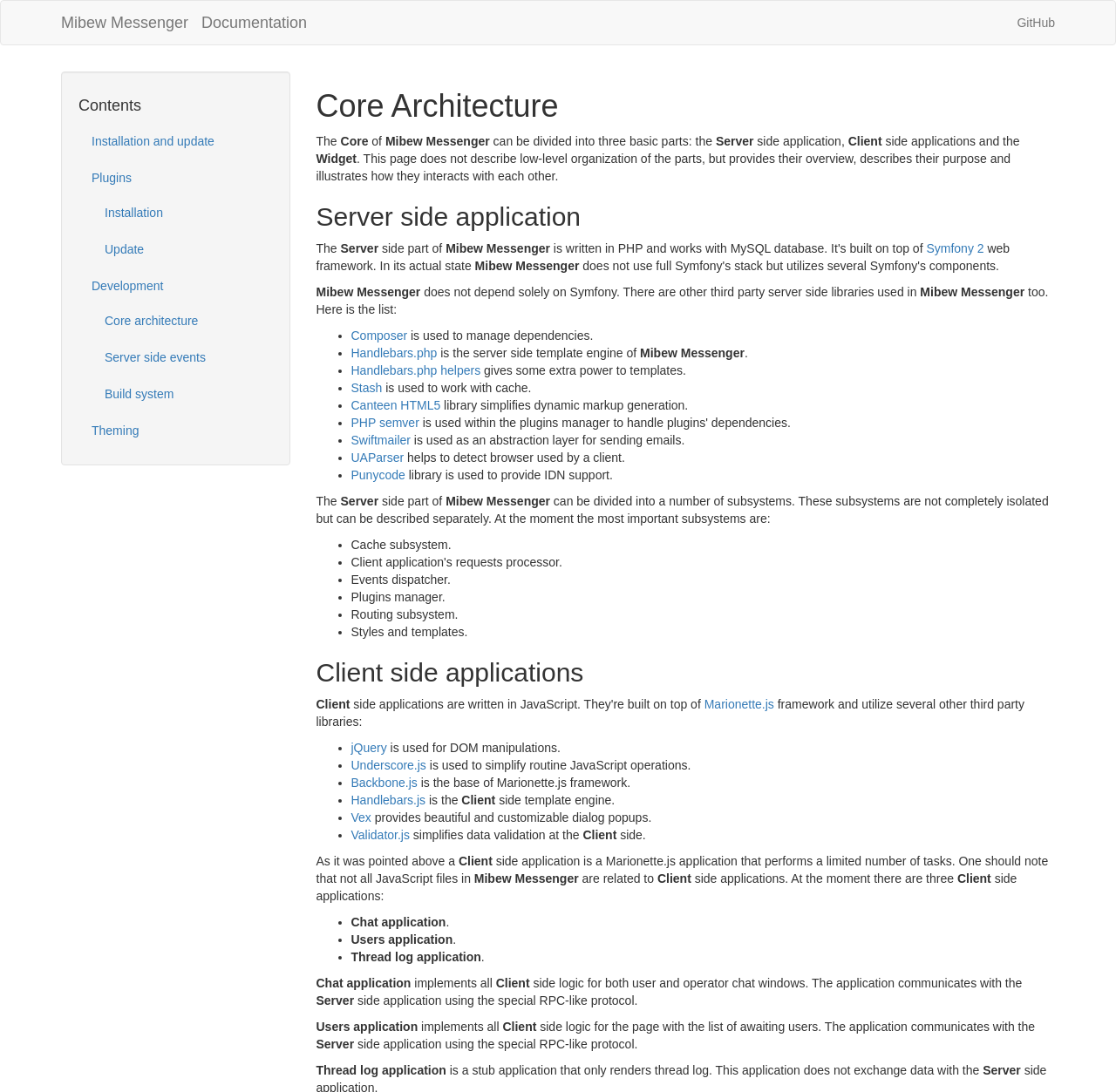Find and indicate the bounding box coordinates of the region you should select to follow the given instruction: "Search for something".

None